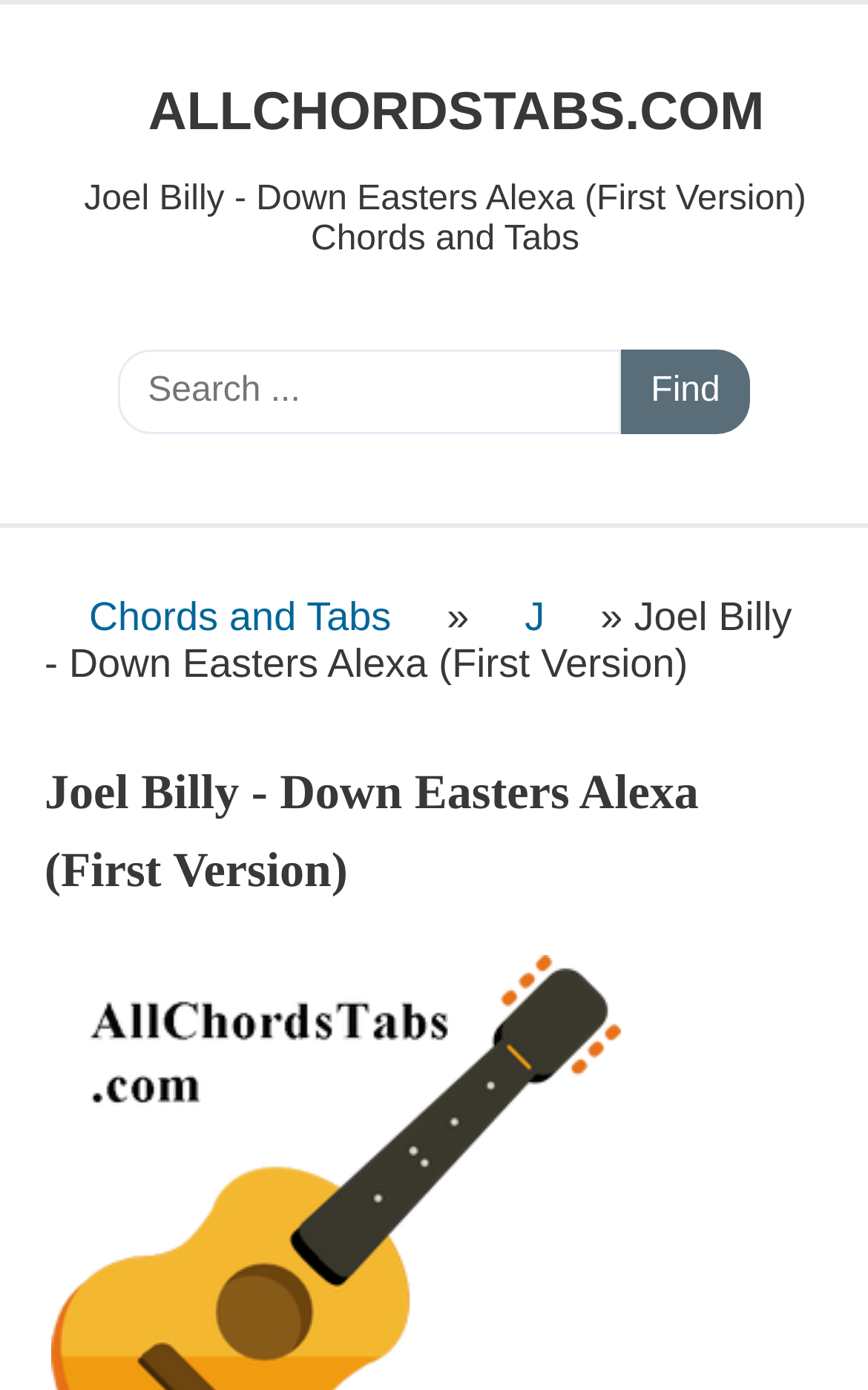Using the provided description: "Chords and Tabs", find the bounding box coordinates of the corresponding UI element. The output should be four float numbers between 0 and 1, in the format [left, top, right, bottom].

[0.051, 0.428, 0.502, 0.46]